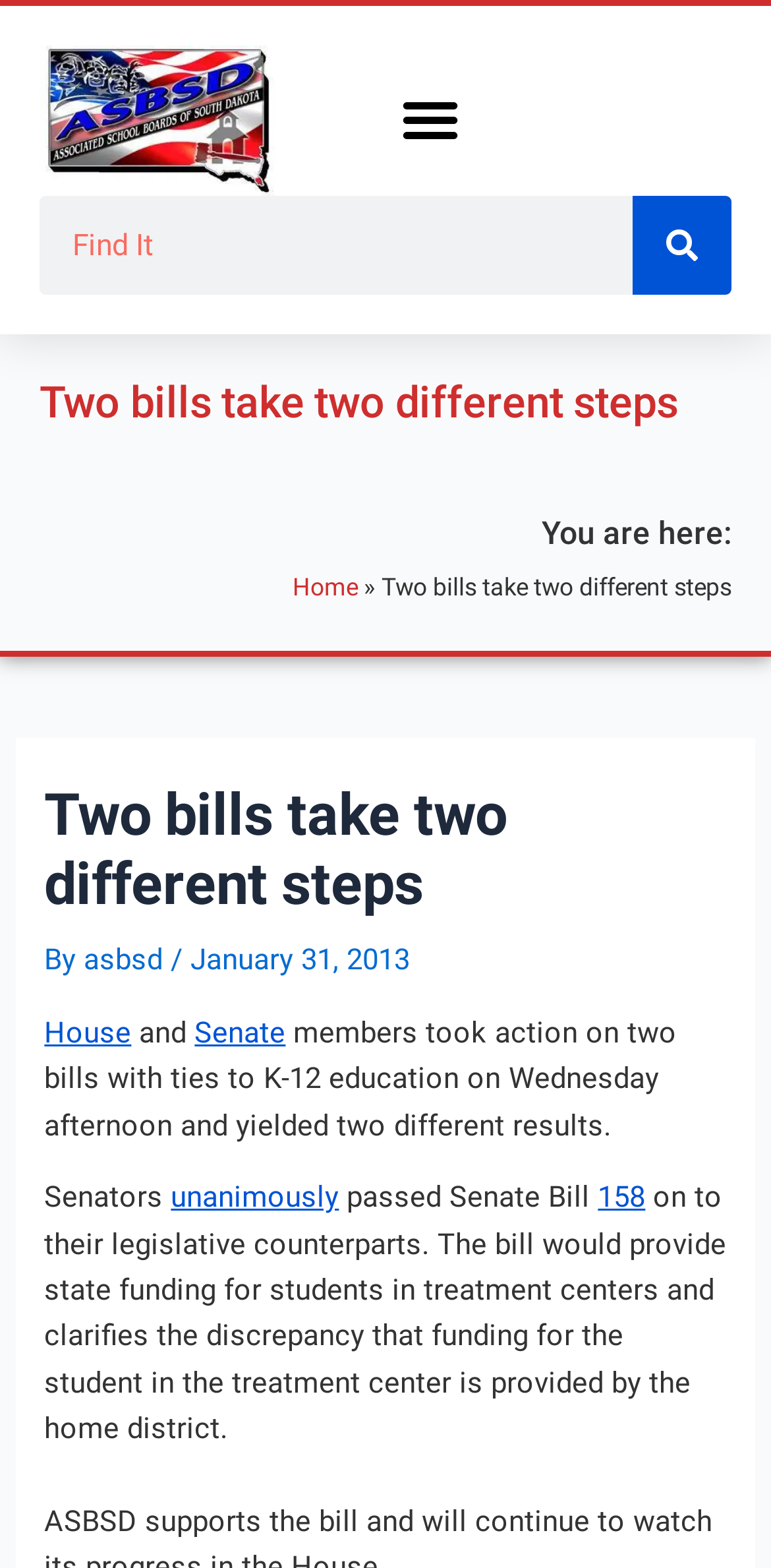Using the provided element description: "parent_node: Search name="s" placeholder="Find It"", determine the bounding box coordinates of the corresponding UI element in the screenshot.

[0.051, 0.125, 0.821, 0.188]